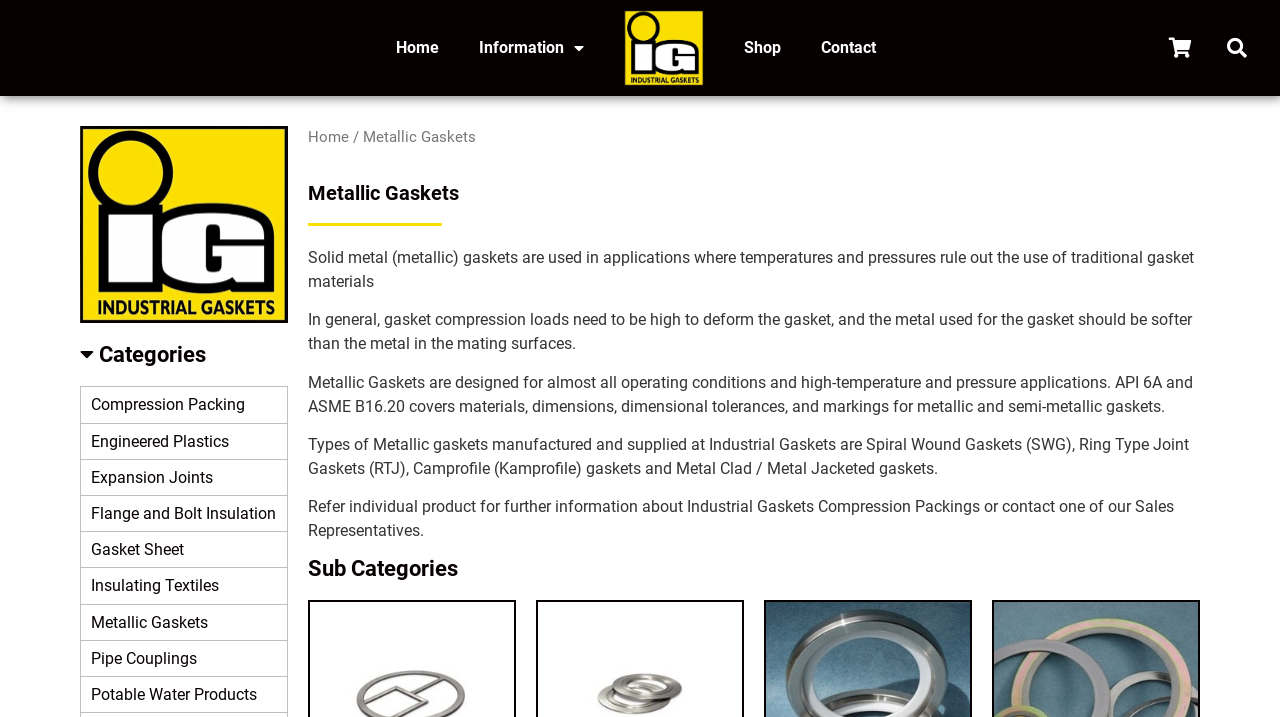Please specify the coordinates of the bounding box for the element that should be clicked to carry out this instruction: "Click the Home link". The coordinates must be four float numbers between 0 and 1, formatted as [left, top, right, bottom].

[0.294, 0.035, 0.358, 0.099]